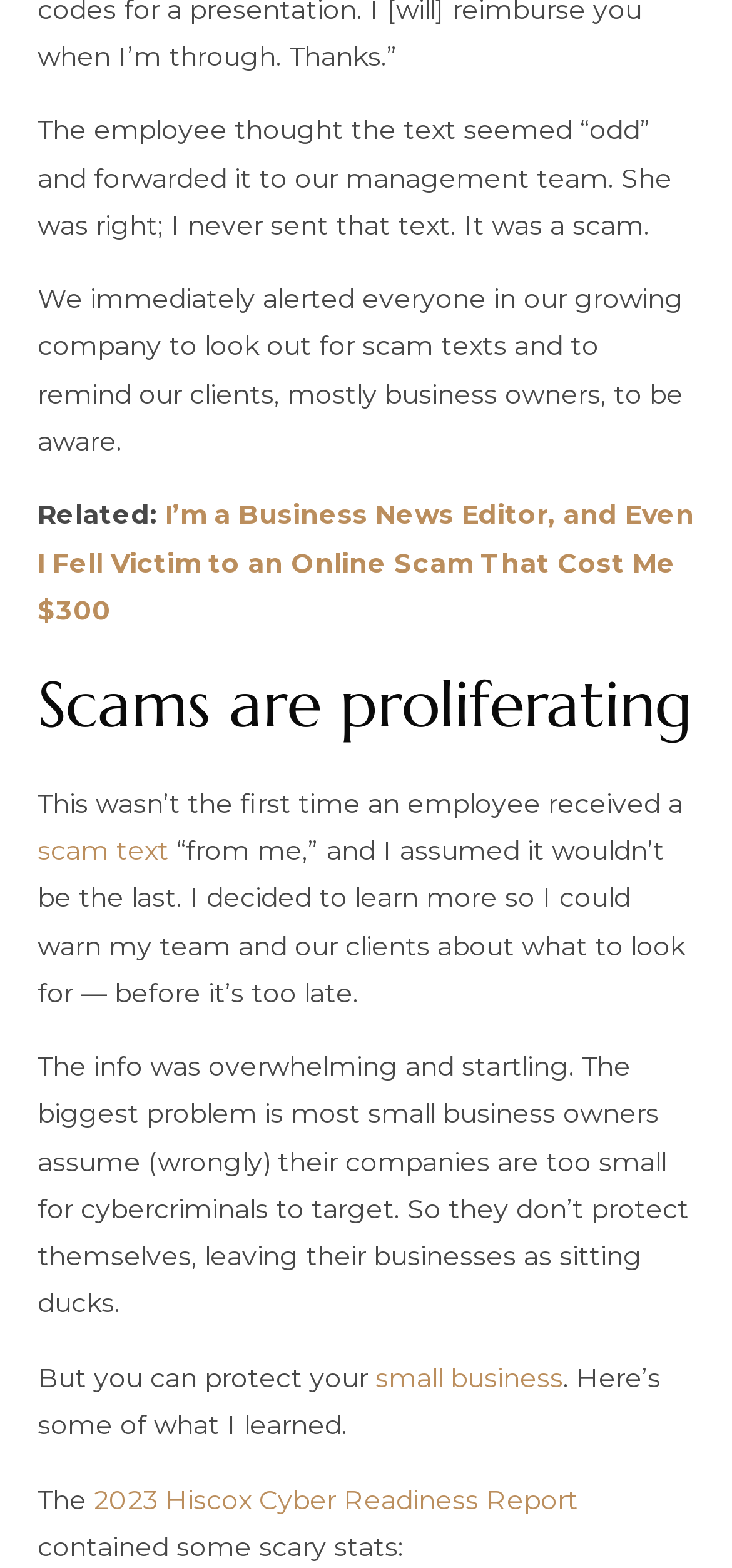Answer the question below with a single word or a brief phrase: 
What is the topic of the article?

Scams and cybersecurity